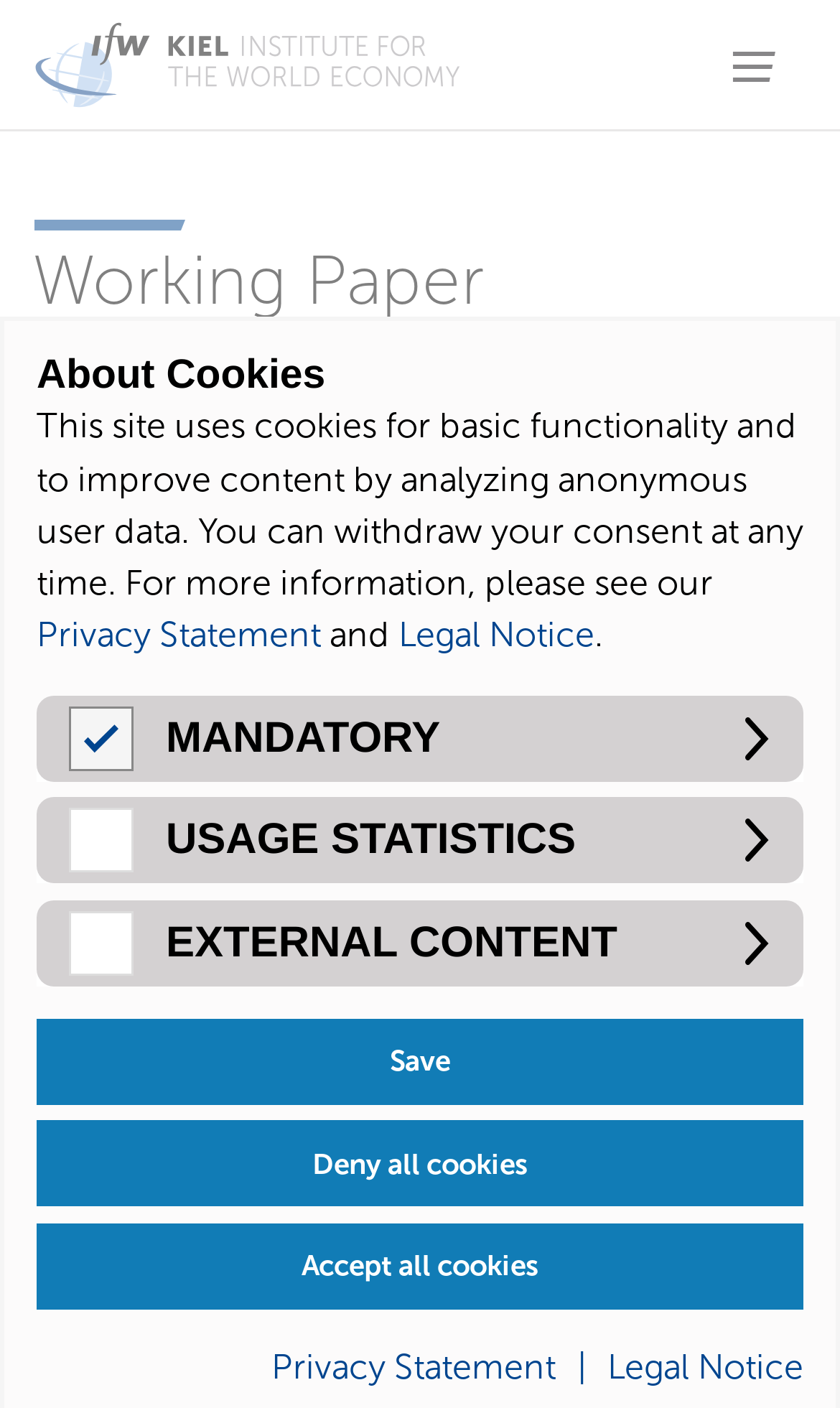Please locate and retrieve the main header text of the webpage.

The Effects of External Shocks on Business Cycles in Emerging Asia: A Bayesian VAR Model